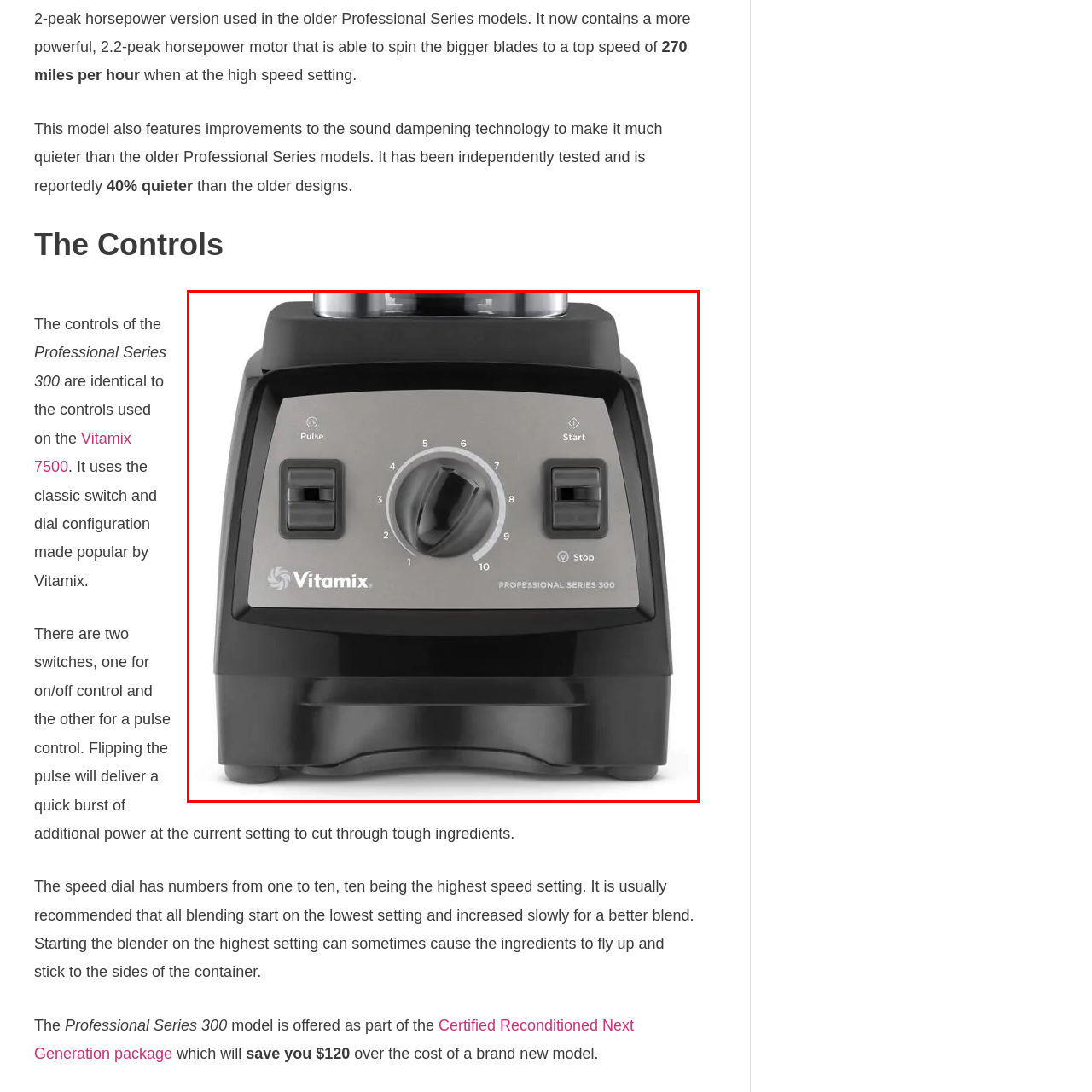What is the purpose of the 'Pulse' function?
Observe the image inside the red bounding box and answer the question using only one word or a short phrase.

Quick bursts of power